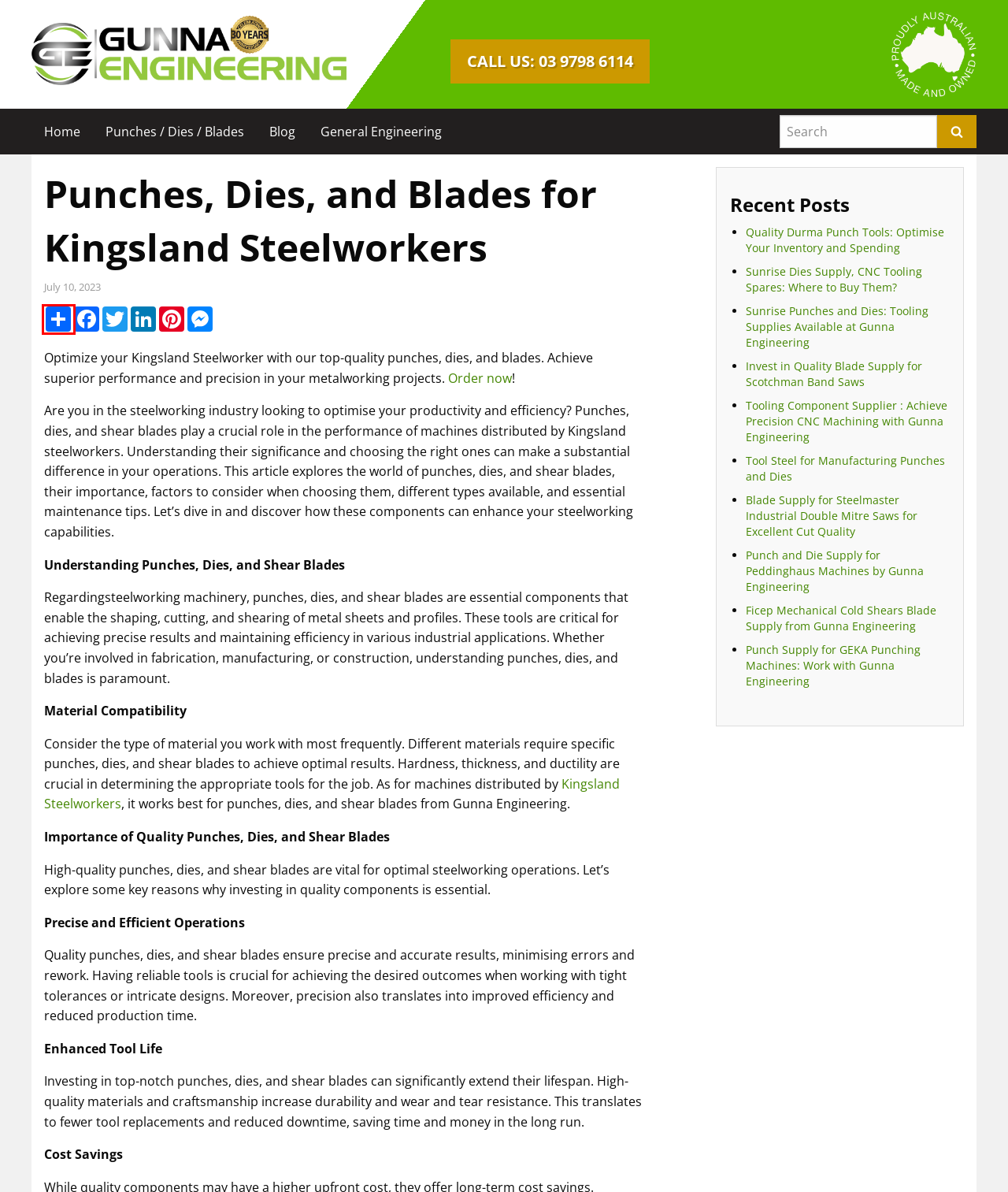Given a webpage screenshot with a red bounding box around a particular element, identify the best description of the new webpage that will appear after clicking on the element inside the red bounding box. Here are the candidates:
A. Punches, Dies, Blades Manufacturer in Melbourne | Gunna Engineering
B. AddToAny - Share
C. Tool Steel for Manufacturing Punches and Dies
D. Kingsland - designer and manufacturer of steelworkers, punching machines and tooling - Haco
E. Punch and Die Supply for Peddinghaus Machines by Gunna Engineering
F. Tooling Component Supplier : Achieve Precision CNC Machining with Gunna Engineering
G. Punch Supply for GEKA Punching Machines: Work with Gunna Engineering
H. Invest in Quality Blade Supply for Scotchman Band Saws

B